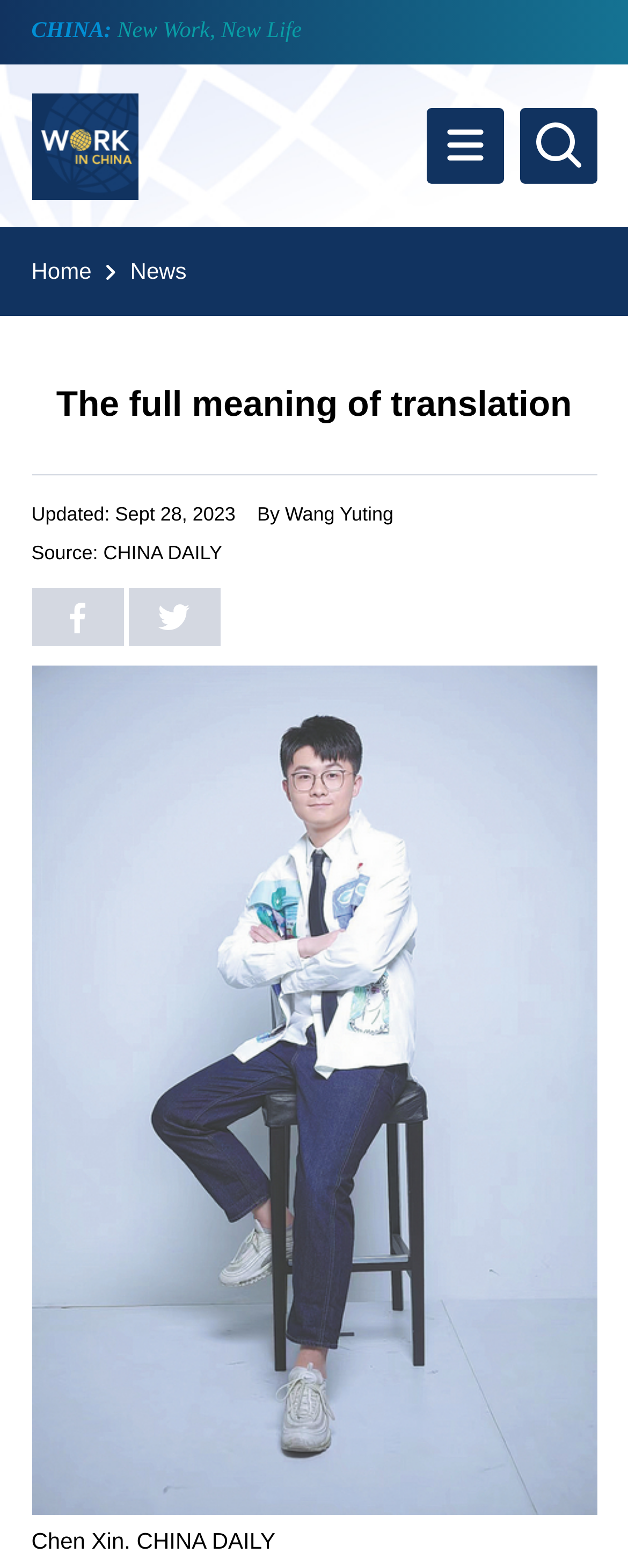Please answer the following query using a single word or phrase: 
How many links are in the top navigation bar?

2